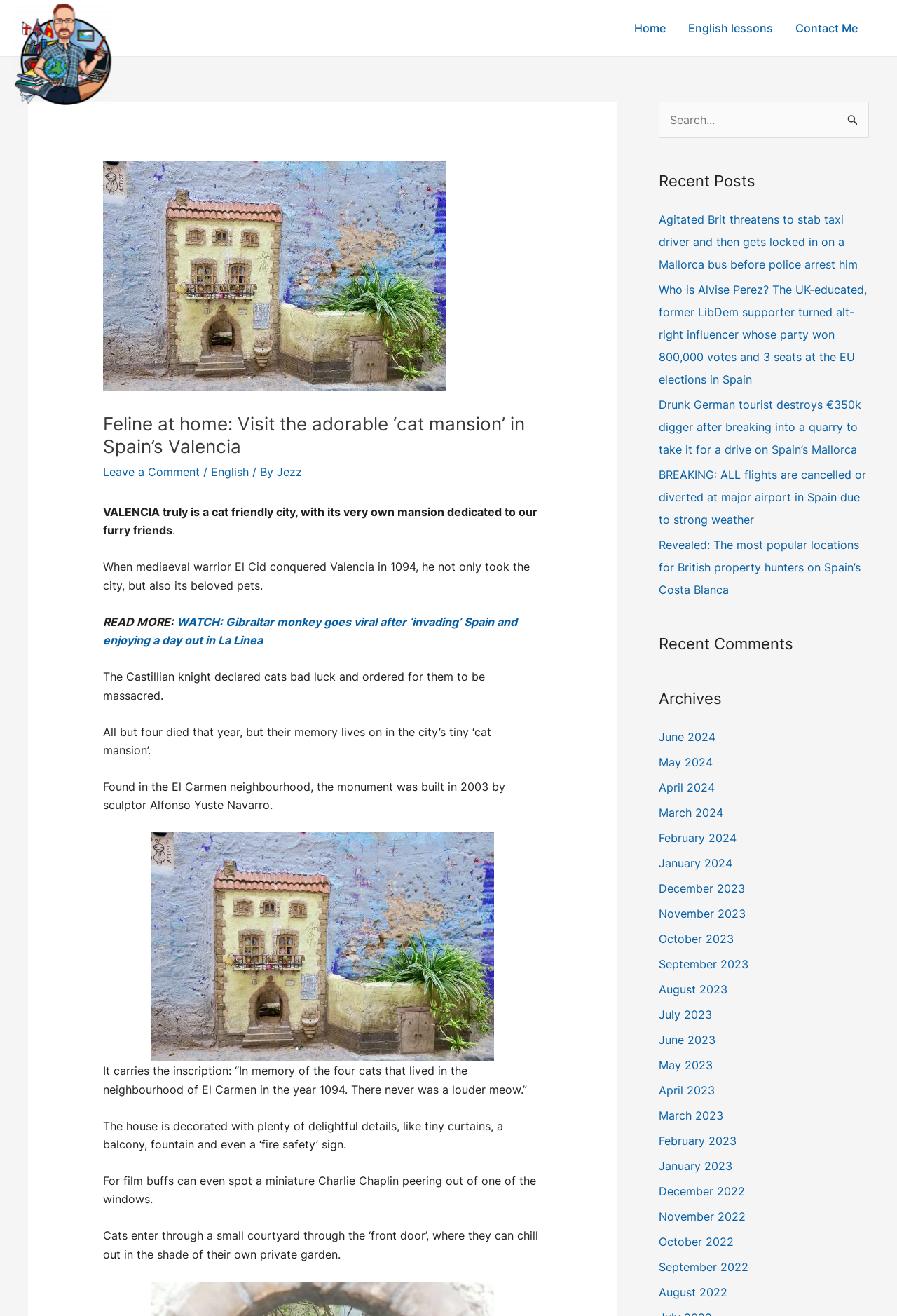Provide the bounding box coordinates of the area you need to click to execute the following instruction: "Click the 'Home' link".

[0.695, 0.0, 0.755, 0.043]